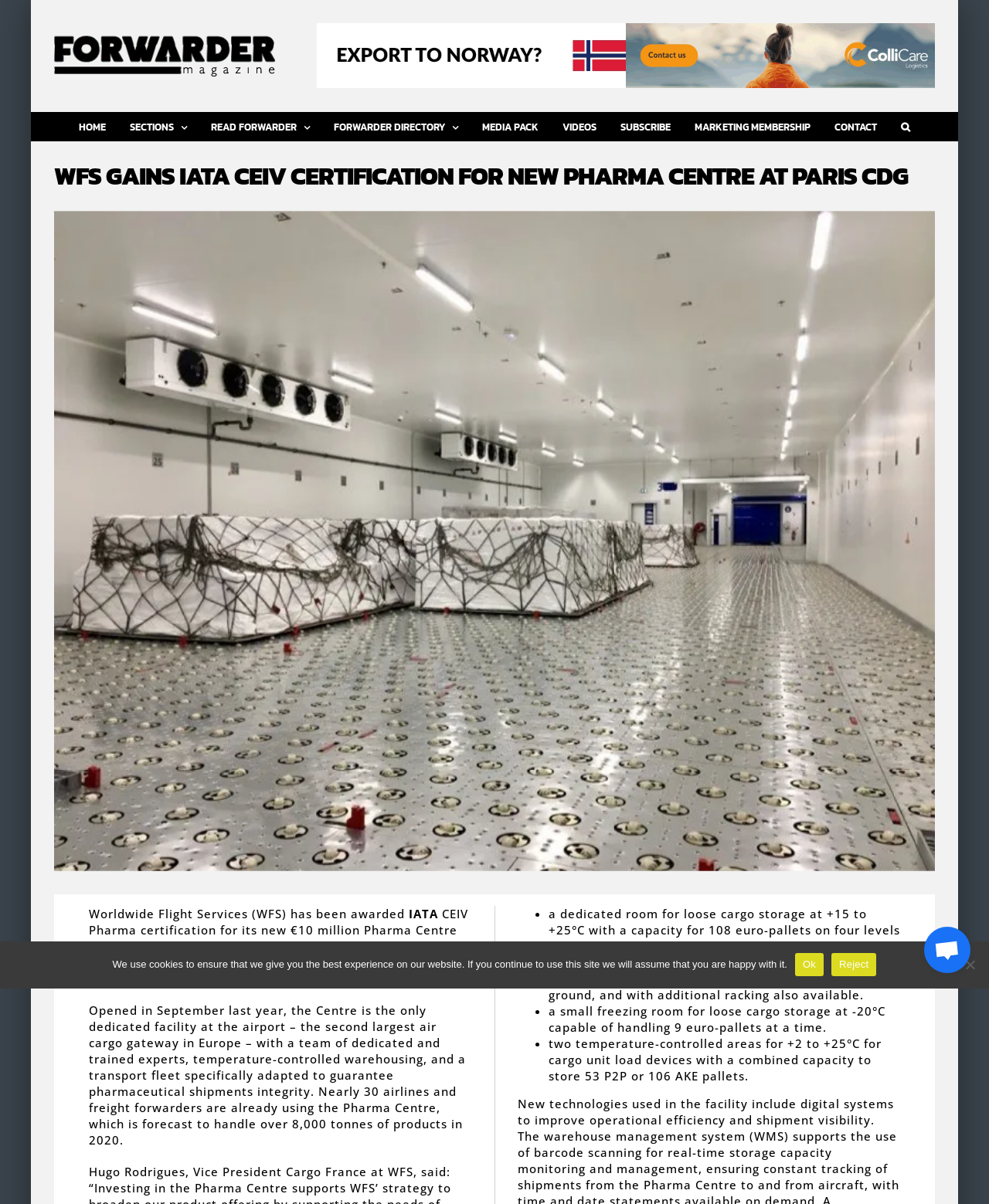Please identify the bounding box coordinates for the region that you need to click to follow this instruction: "Click the FORWARDER magazine Logo".

[0.055, 0.029, 0.278, 0.064]